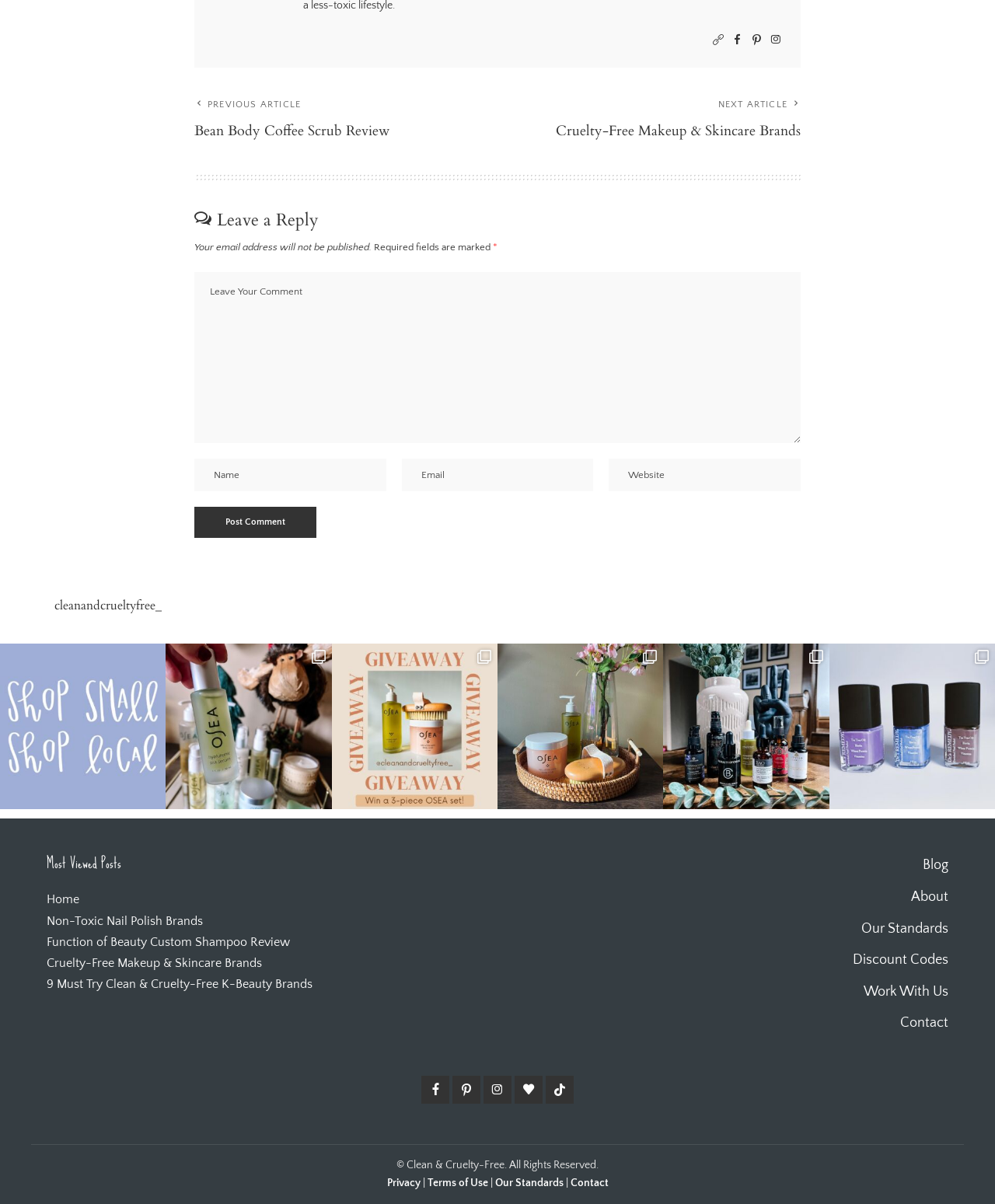Please indicate the bounding box coordinates for the clickable area to complete the following task: "Post a comment". The coordinates should be specified as four float numbers between 0 and 1, i.e., [left, top, right, bottom].

[0.195, 0.421, 0.318, 0.447]